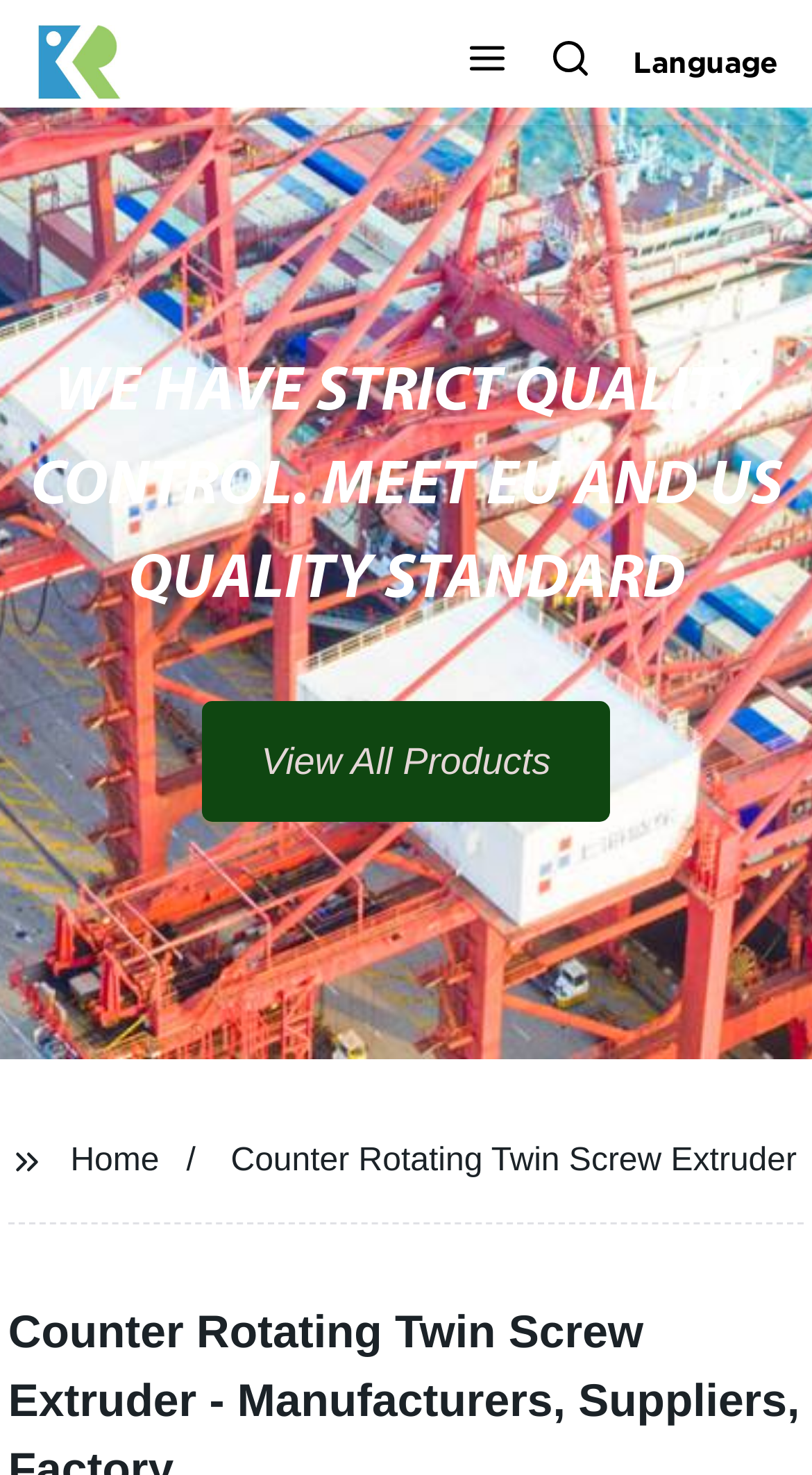Are there navigation links at the top of the webpage?
Provide a one-word or short-phrase answer based on the image.

Yes